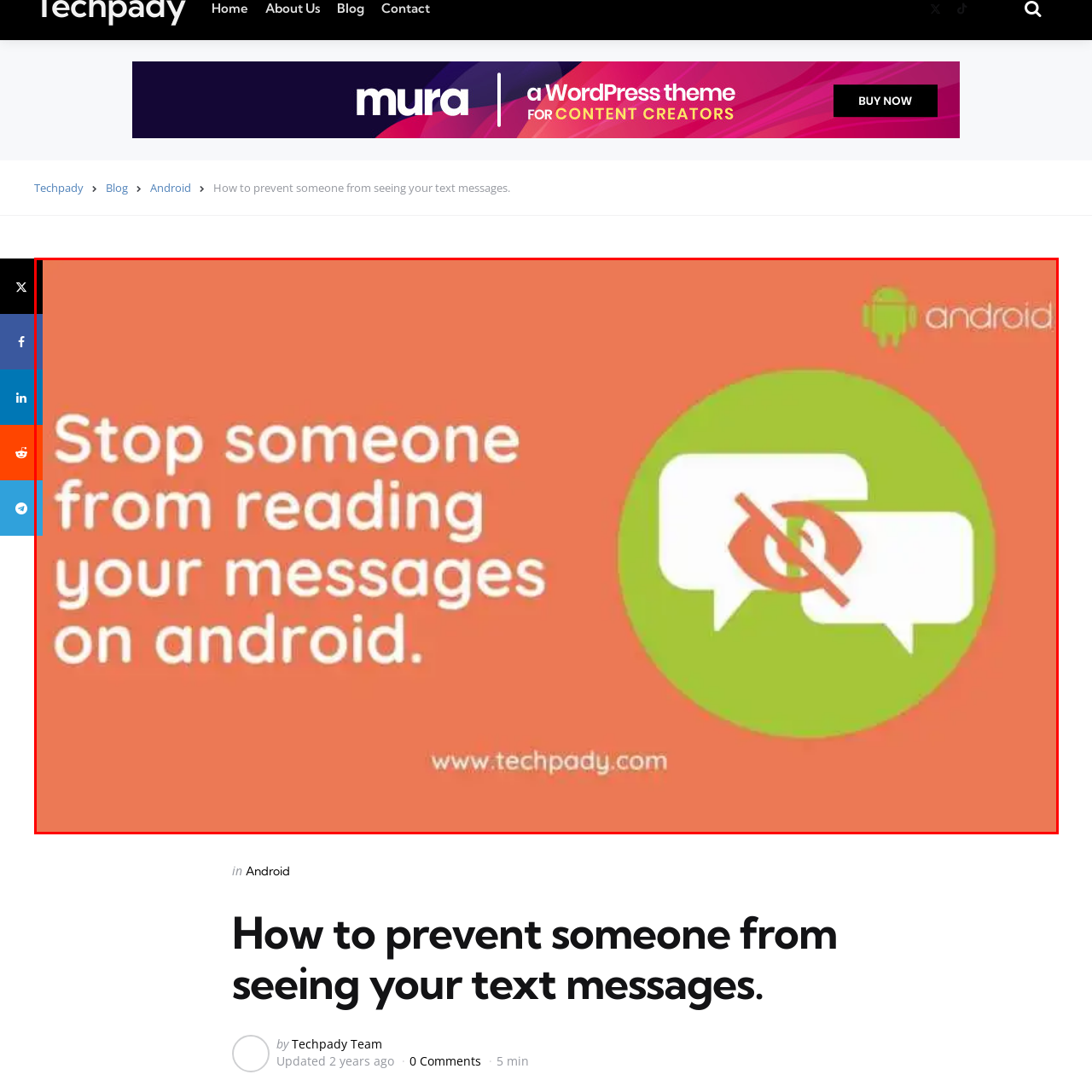Offer a detailed explanation of the scene within the red bounding box.

The image features an eye-catching design with a vibrant orange background, prominently displaying a message that reads, "Stop someone from reading your messages on android." This message communicates the intention to enhance privacy and security for Android users. 

Central to the design is a green circle containing two speech bubbles, which symbolize communication, overlaid with a crossed-out eye icon. This graphic visually reinforces the theme of preventing unauthorized access to messages. In the top right corner, the Android logo signifies the focus on mobile technology, specifically targeting Android device users. 

The image concludes with a web address, www.techpady.com, suggesting that viewers can seek further information or tips related to this topic on the website. Overall, this image effectively conveys a clear and relevant message about maintaining privacy on Android platforms.